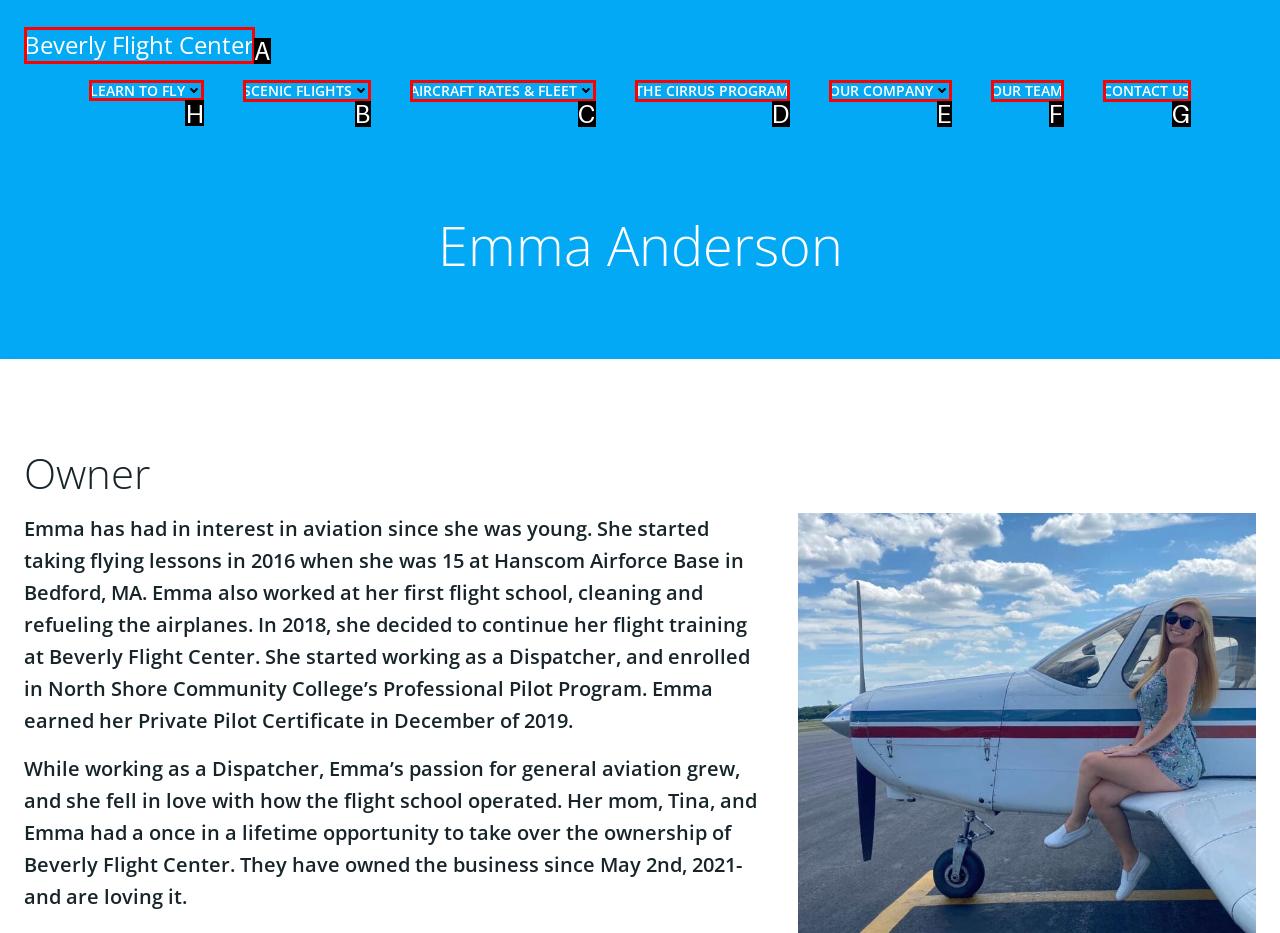Identify the HTML element to select in order to accomplish the following task: Click on LEARN TO FLY
Reply with the letter of the chosen option from the given choices directly.

H